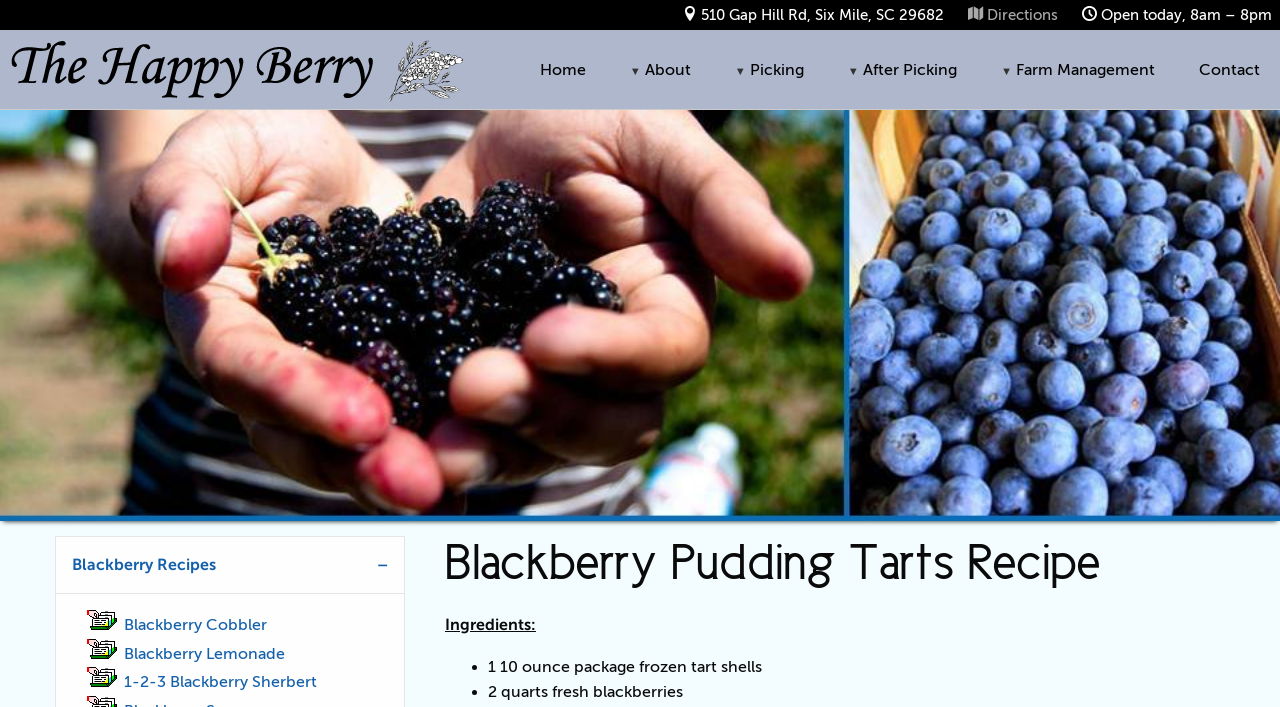Please locate the bounding box coordinates of the region I need to click to follow this instruction: "Click the 'Directions' link".

[0.771, 0.008, 0.827, 0.033]